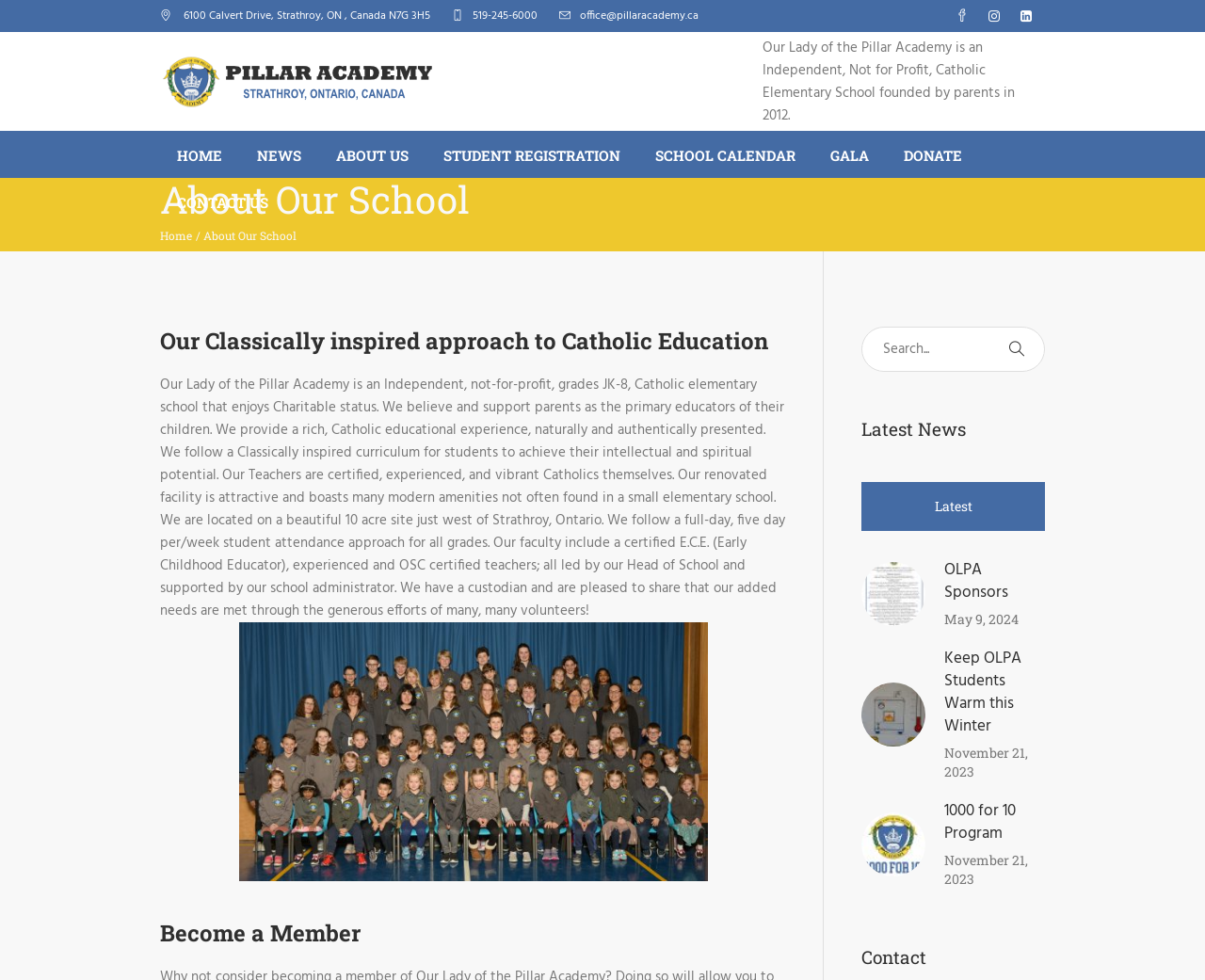Illustrate the webpage thoroughly, mentioning all important details.

The webpage is about Pillar Academy Strathroy, an independent, not-for-profit, Catholic elementary school. At the top, there are three social media links and a school address, phone number, and email address. Below the address, there is a brief introduction to the school, stating its founding year and mission.

The main navigation menu is located below the introduction, with links to "HOME", "NEWS", "ABOUT US", "STUDENT REGISTRATION", "SCHOOL CALENDAR", "GALA", "DONATE", and "CONTACT US". 

On the left side, there is a section titled "About Our School" with a heading and a link to "Home". Below this section, there is a lengthy paragraph describing the school's approach to Catholic education, its curriculum, teachers, and facilities.

On the right side, there is a search box with a magnifying glass icon and a "Latest News" section. The news section displays three news articles with images, titles, and dates. Each article has a link to read more.

At the bottom of the page, there is a "Become a Member" section and a "Contact" section with no additional information.